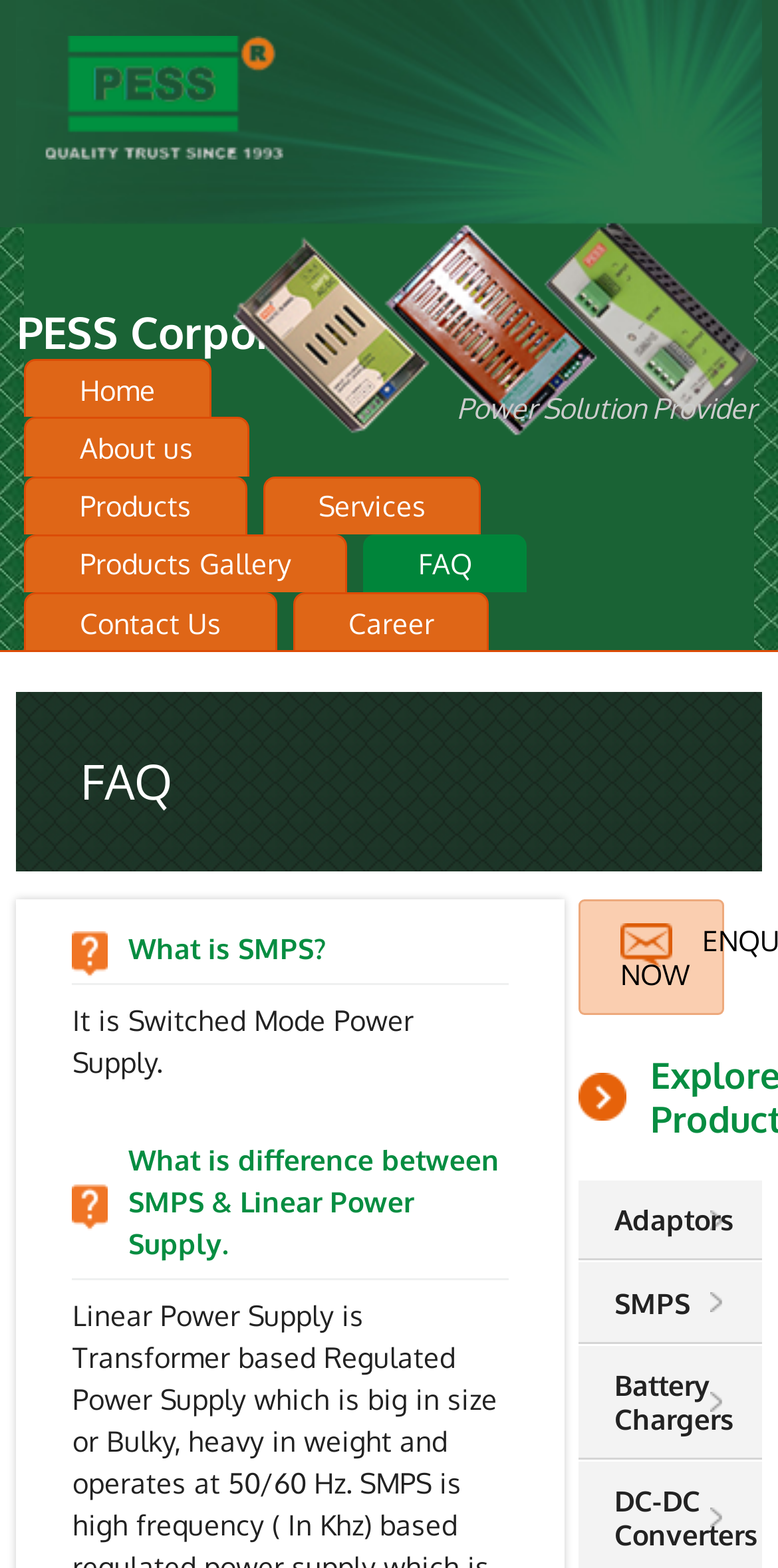Answer the question below using just one word or a short phrase: 
What is the company name?

PESS Corporation